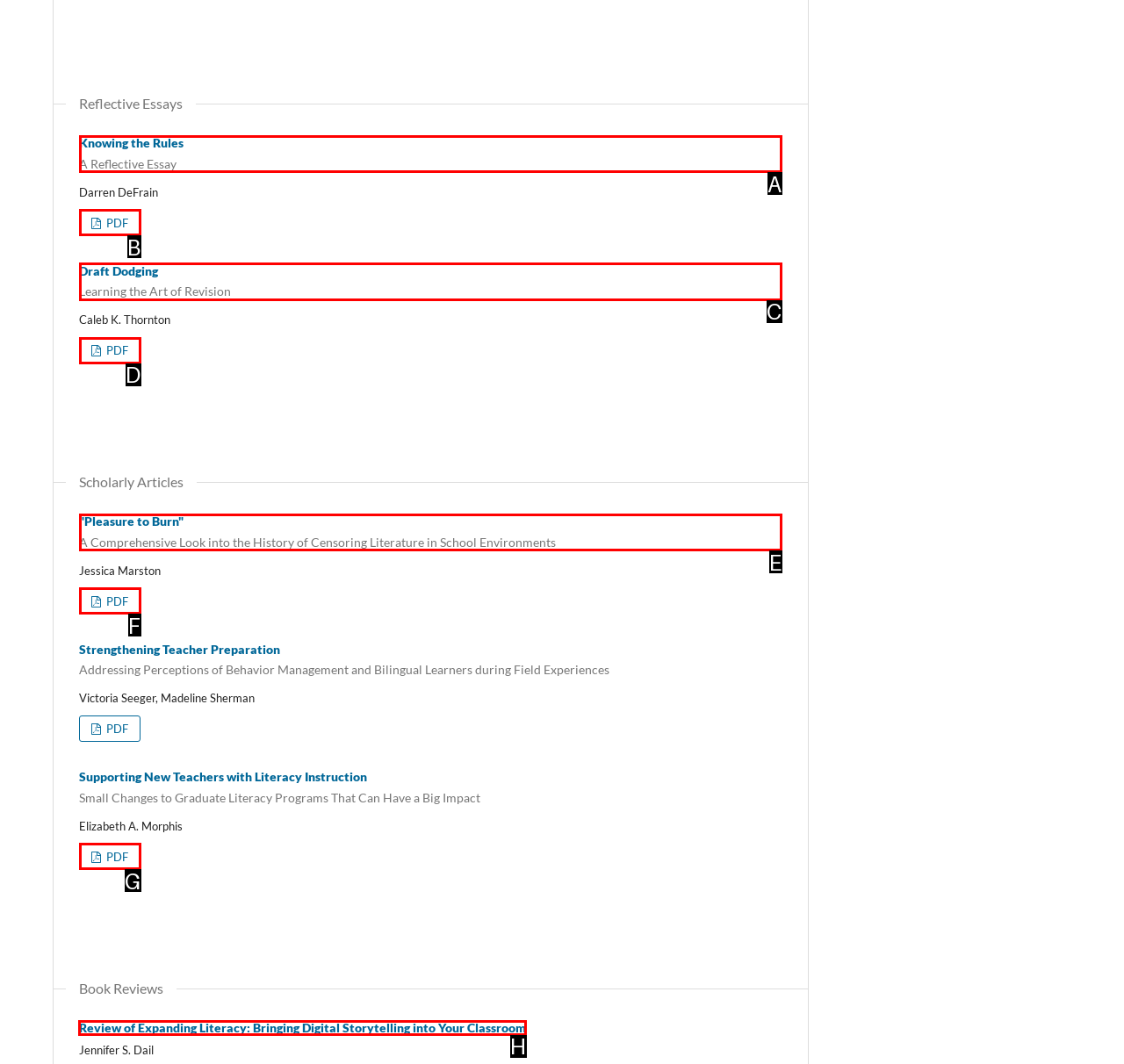Tell me the letter of the correct UI element to click for this instruction: Read 'Review of Expanding Literacy: Bringing Digital Storytelling into Your Classroom'. Answer with the letter only.

H